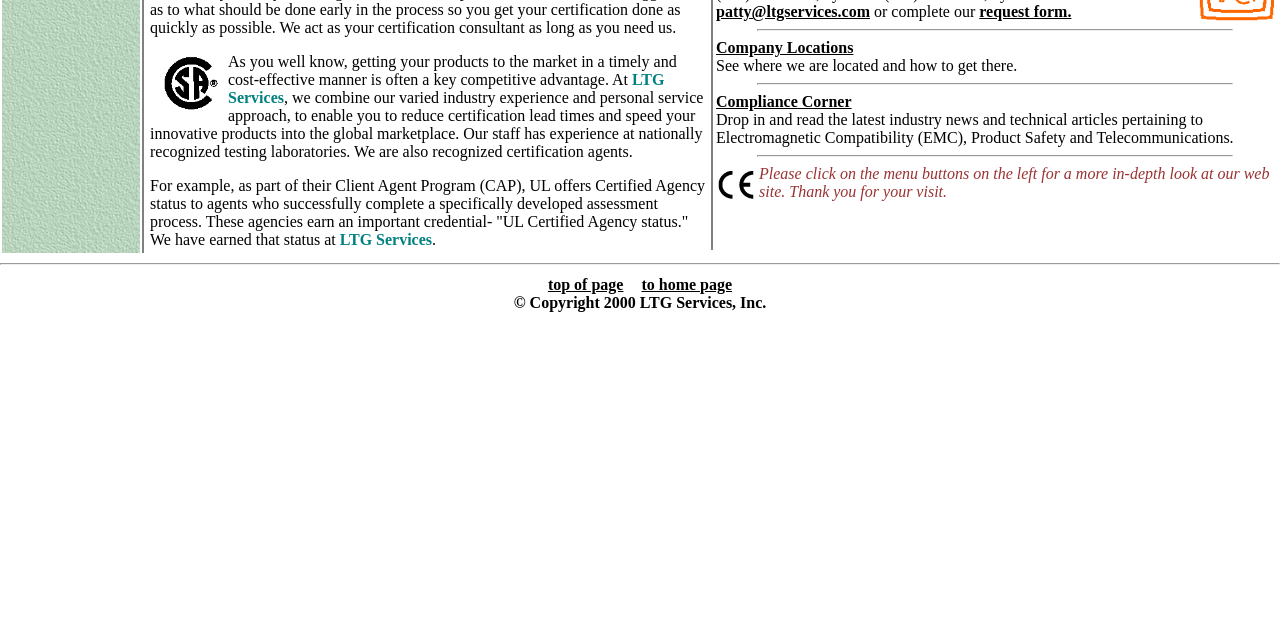Calculate the bounding box coordinates for the UI element based on the following description: "Creative Commons CC BY logo". Ensure the coordinates are four float numbers between 0 and 1, i.e., [left, top, right, bottom].

None